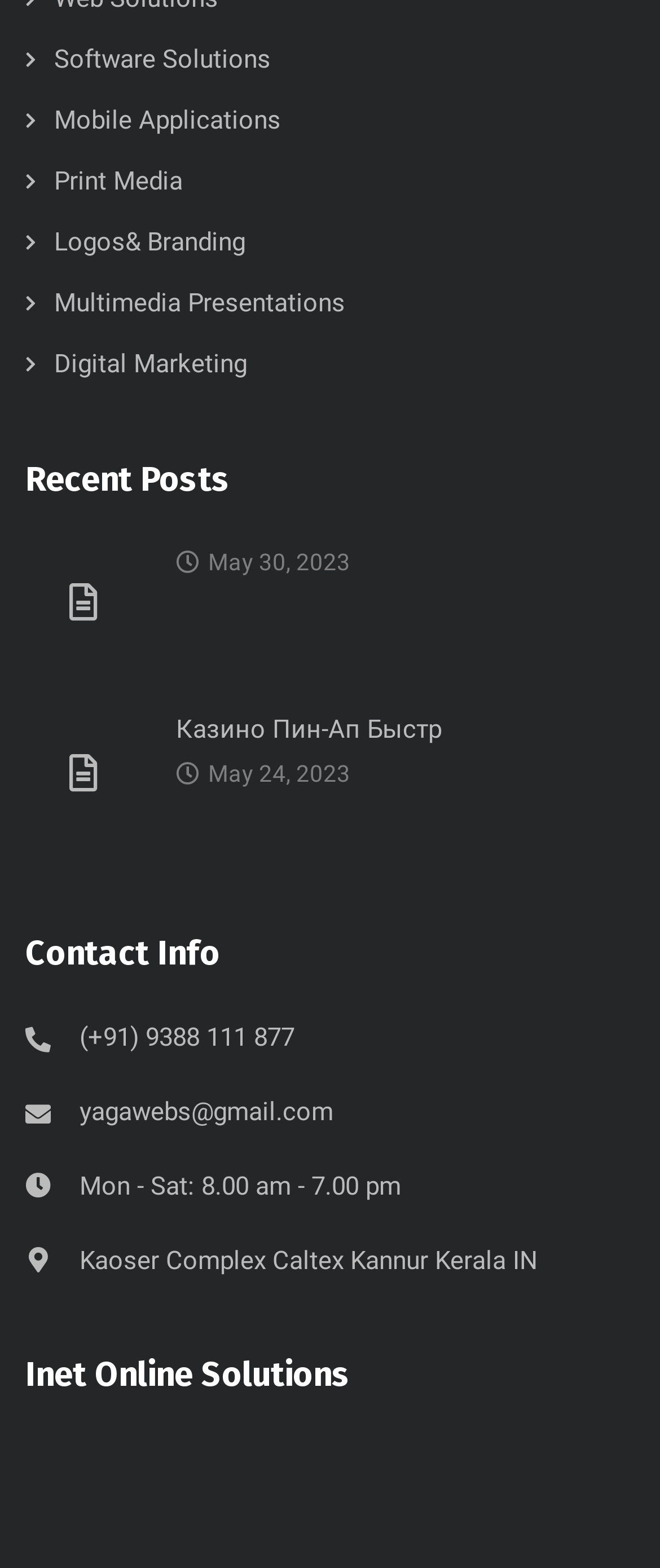Please mark the bounding box coordinates of the area that should be clicked to carry out the instruction: "Click on Software Solutions".

[0.082, 0.029, 0.41, 0.048]